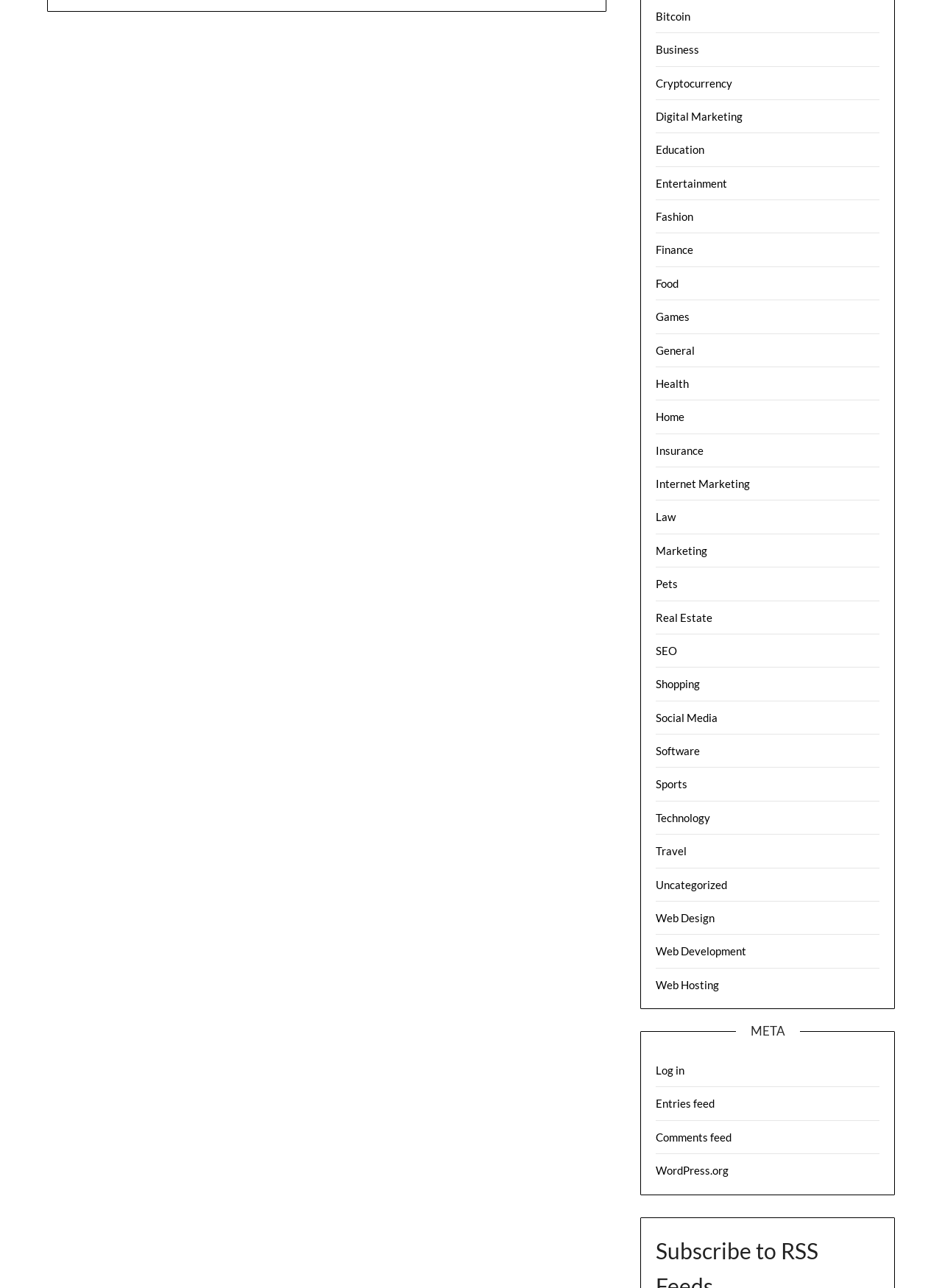How many categories are listed on the webpage?
Observe the image and answer the question with a one-word or short phrase response.

30